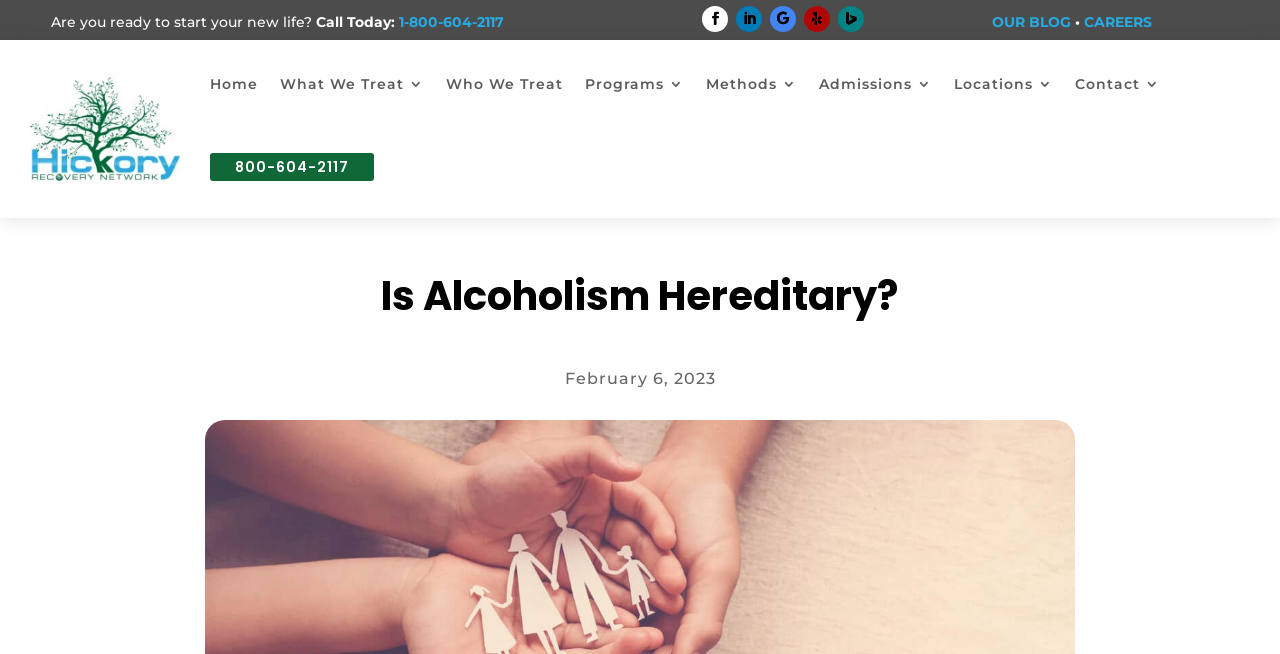Refer to the image and answer the question with as much detail as possible: What are the social media links at the top?

I found the social media links by looking at the top section of the webpage, where there are five icons representing Facebook, Twitter, Instagram, LinkedIn, and YouTube.